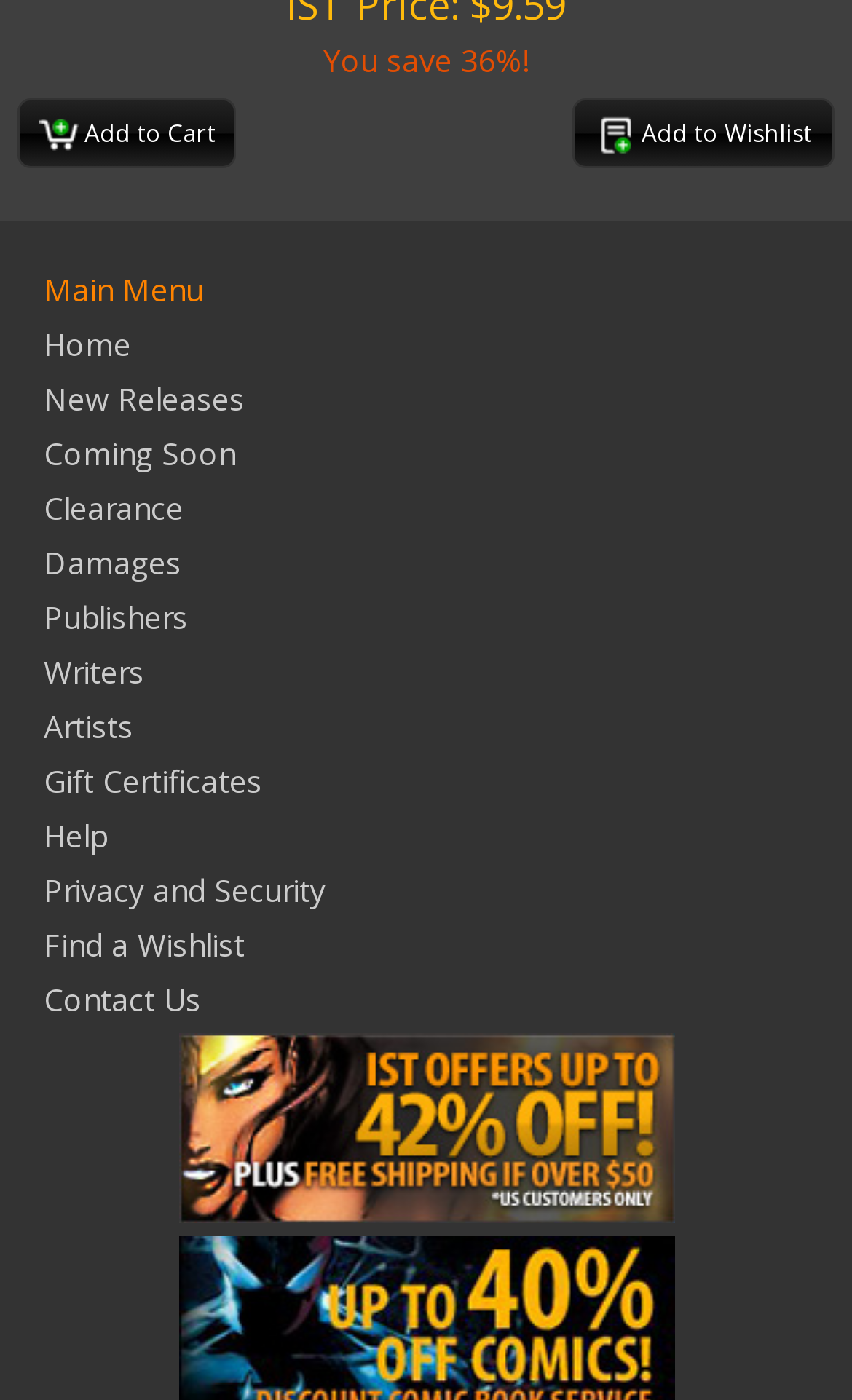Determine the bounding box coordinates of the section to be clicked to follow the instruction: "Add to cart". The coordinates should be given as four float numbers between 0 and 1, formatted as [left, top, right, bottom].

[0.021, 0.07, 0.277, 0.12]